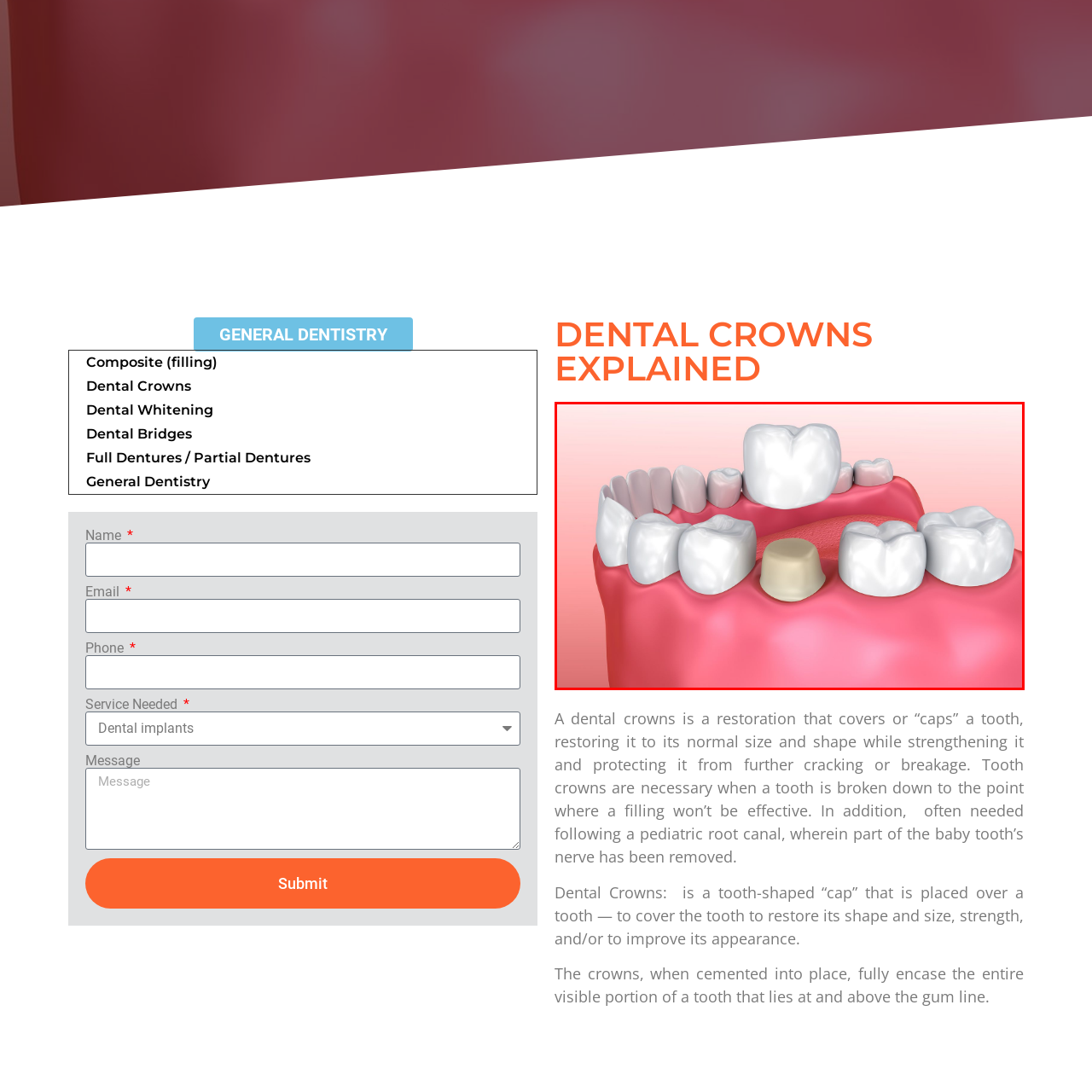Focus on the area highlighted by the red bounding box and give a thorough response to the following question, drawing from the image: What is the background of the image?

According to the caption, the background of the image has a soft gradient, which is designed to emphasize the focus on the dental anatomy and create a visually appealing representation of the dental crown and surrounding teeth.